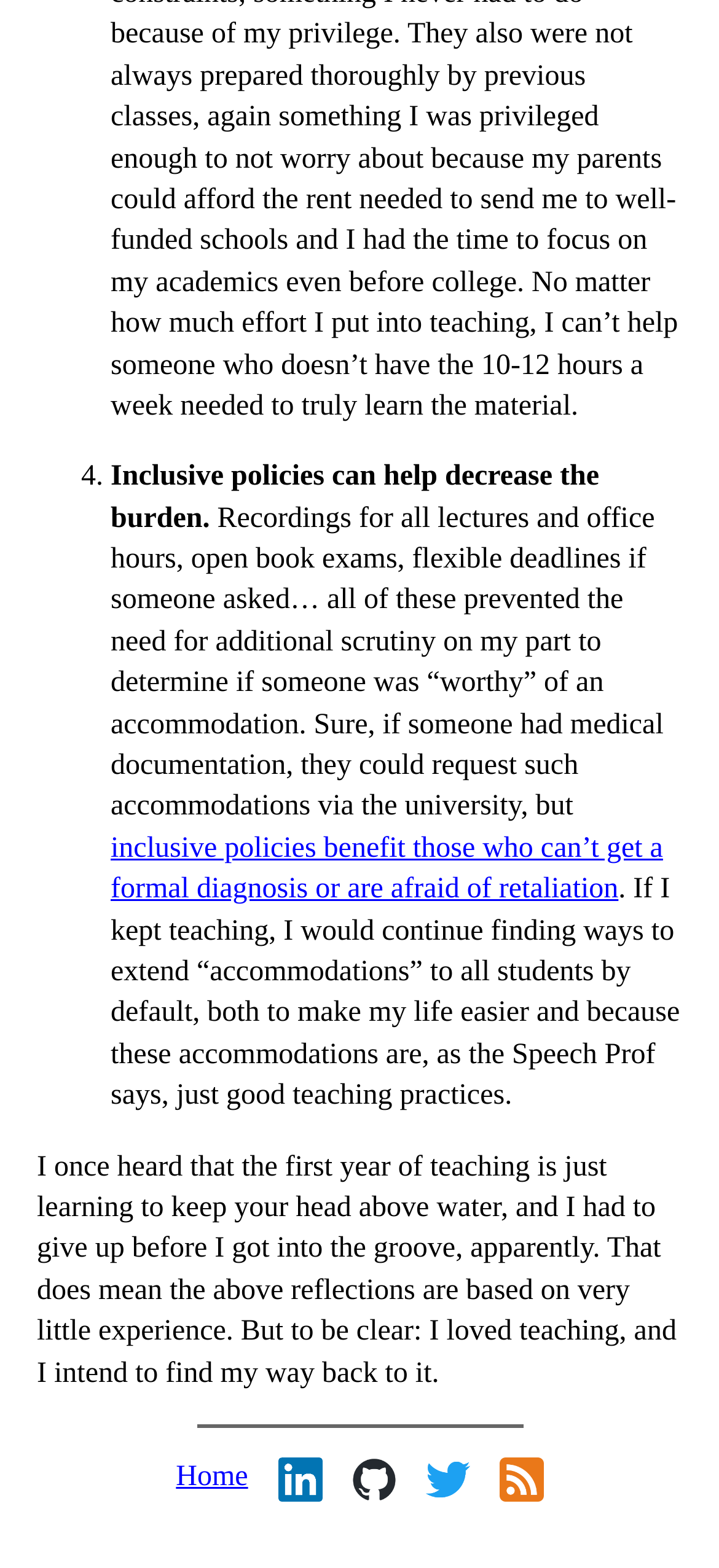From the screenshot, find the bounding box of the UI element matching this description: "Home". Supply the bounding box coordinates in the form [left, top, right, bottom], each a float between 0 and 1.

[0.245, 0.929, 0.345, 0.958]